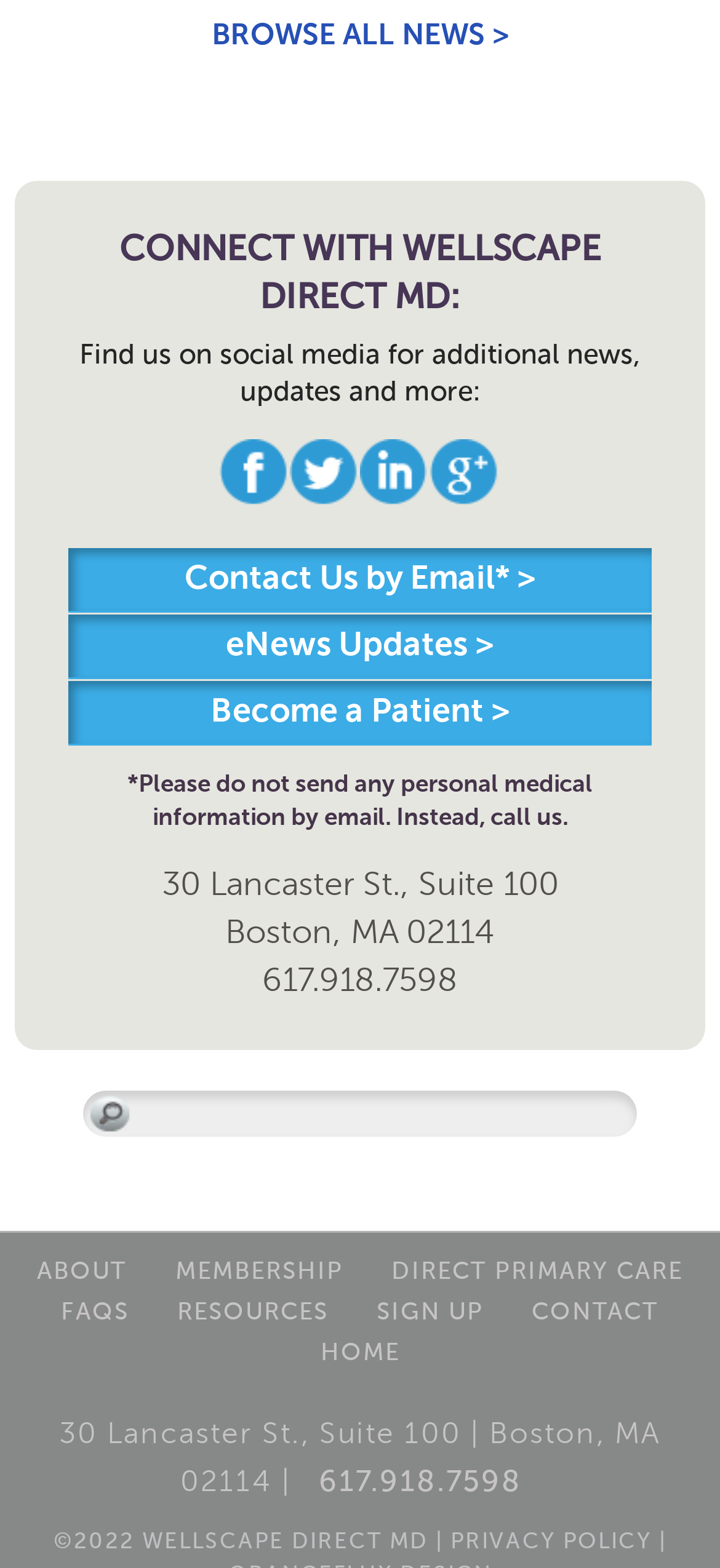Locate the bounding box coordinates of the element that should be clicked to fulfill the instruction: "View FAQs".

[0.085, 0.826, 0.179, 0.849]